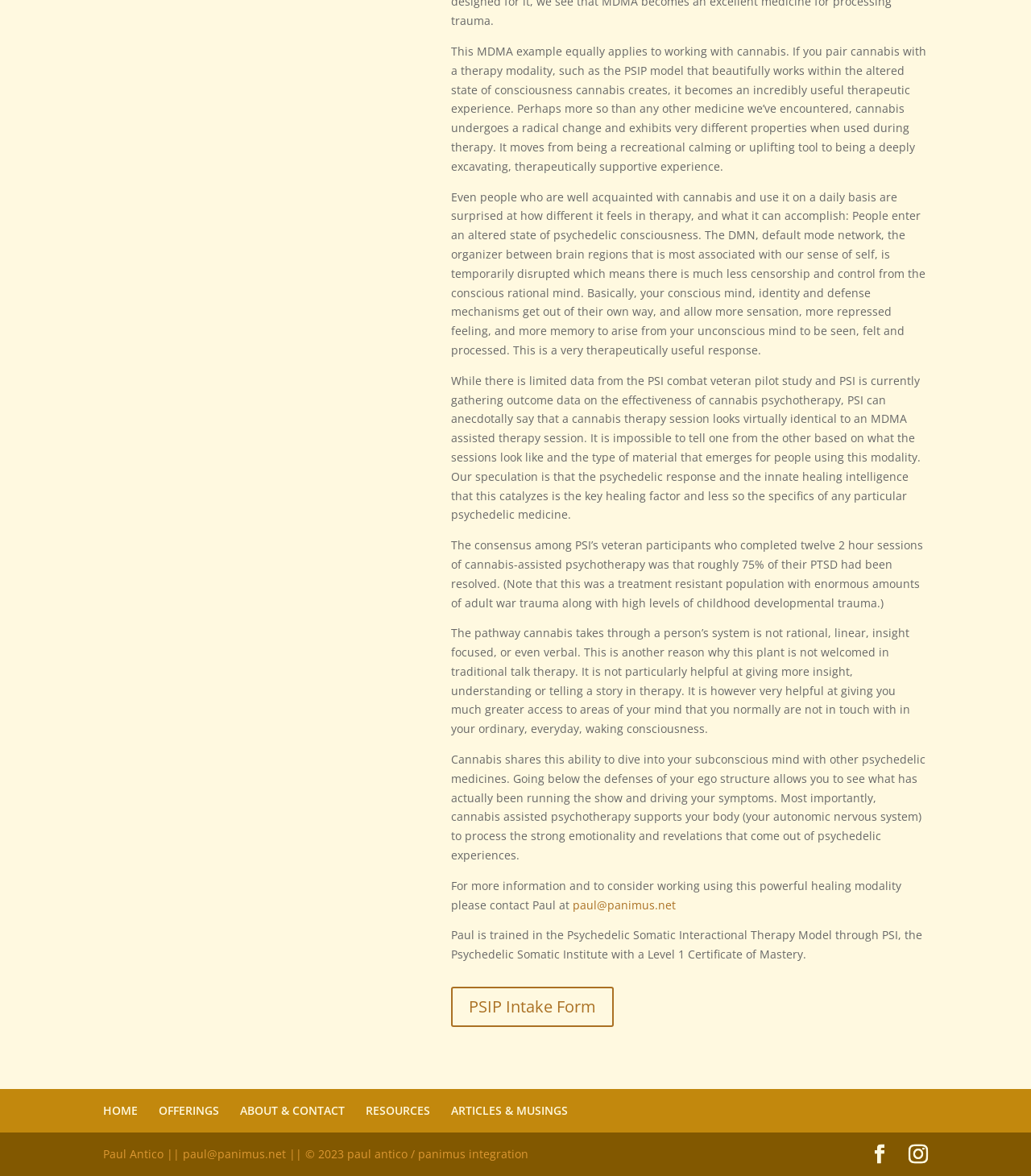Please identify the bounding box coordinates of the clickable element to fulfill the following instruction: "Learn more about Paul's background". The coordinates should be four float numbers between 0 and 1, i.e., [left, top, right, bottom].

[0.438, 0.789, 0.895, 0.818]